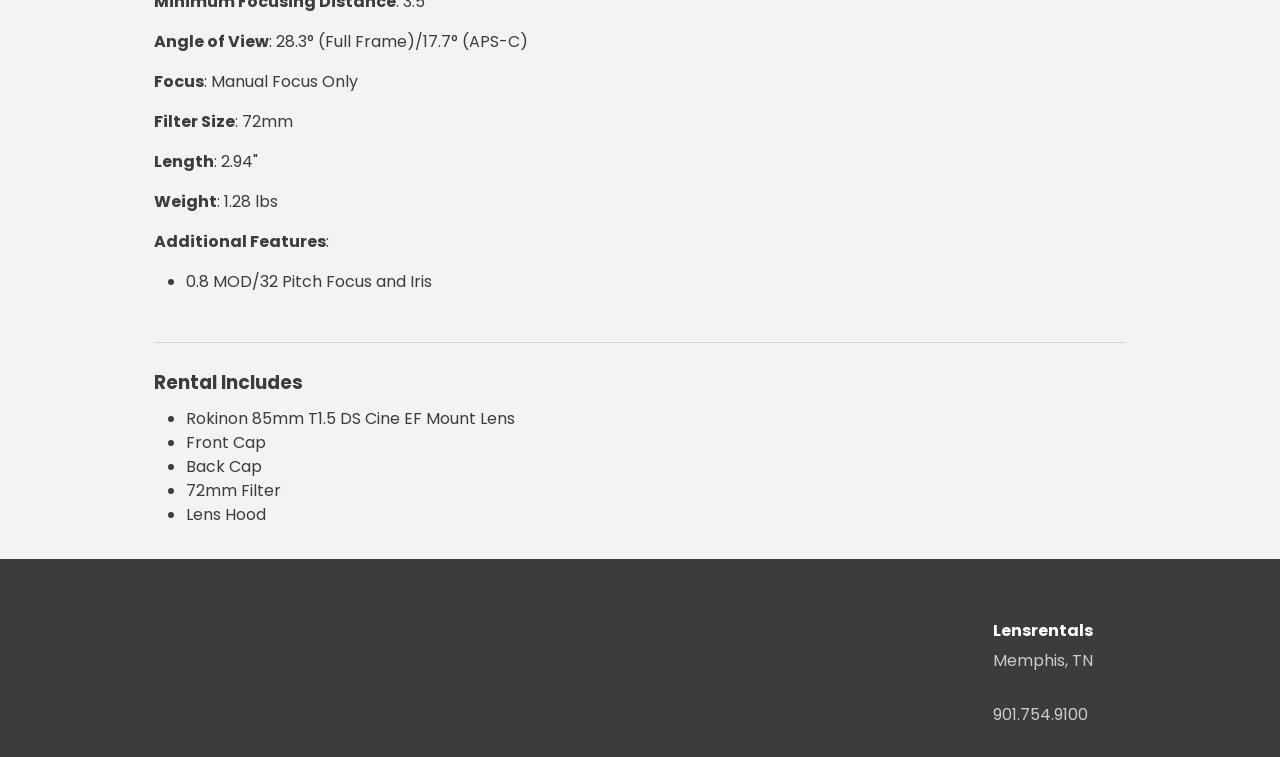Provide a short answer using a single word or phrase for the following question: 
Where is Lensrentals located?

Memphis, TN